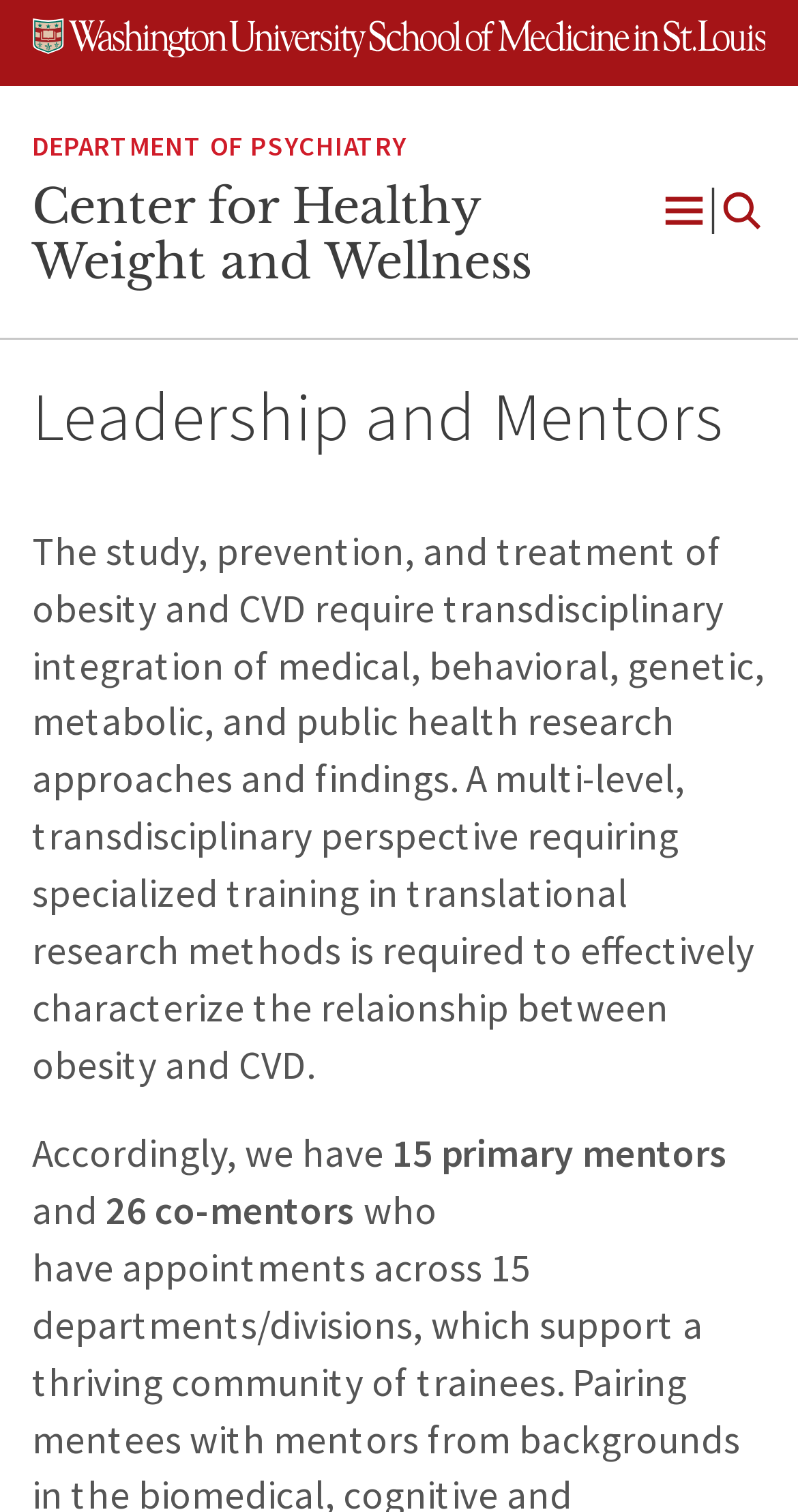Give a detailed overview of the webpage's appearance and contents.

The webpage is about the Center for Healthy Weight and Wellness at Washington University in St. Louis, with a focus on leadership and mentors. At the top left of the page, there are three "Skip to" links: "Skip to content", "Skip to search", and "Skip to footer". Below these links, there is a large image of the Washington University School of Medicine in St. Louis logo, taking up most of the width of the page. 

To the right of the logo, there are two links: "DEPARTMENT OF PSYCHIATRY" and "Center for Healthy Weight and Wellness". On the top right corner, there is an "Open Menu" button with a small icon next to it. 

The main content of the page is divided into sections. The first section has a heading "Leadership and Mentors" at the top. Below the heading, there is a paragraph of text discussing the importance of transdisciplinary integration in researching obesity and cardiovascular disease. 

Following this paragraph, there are three lines of text. The first line starts with "Accordingly, we have", the second line mentions "15 primary mentors", and the third line mentions "26 co-mentors". These lines of text are positioned below the previous paragraph, with the second line starting from the middle of the page and the third line starting from the left side of the page.